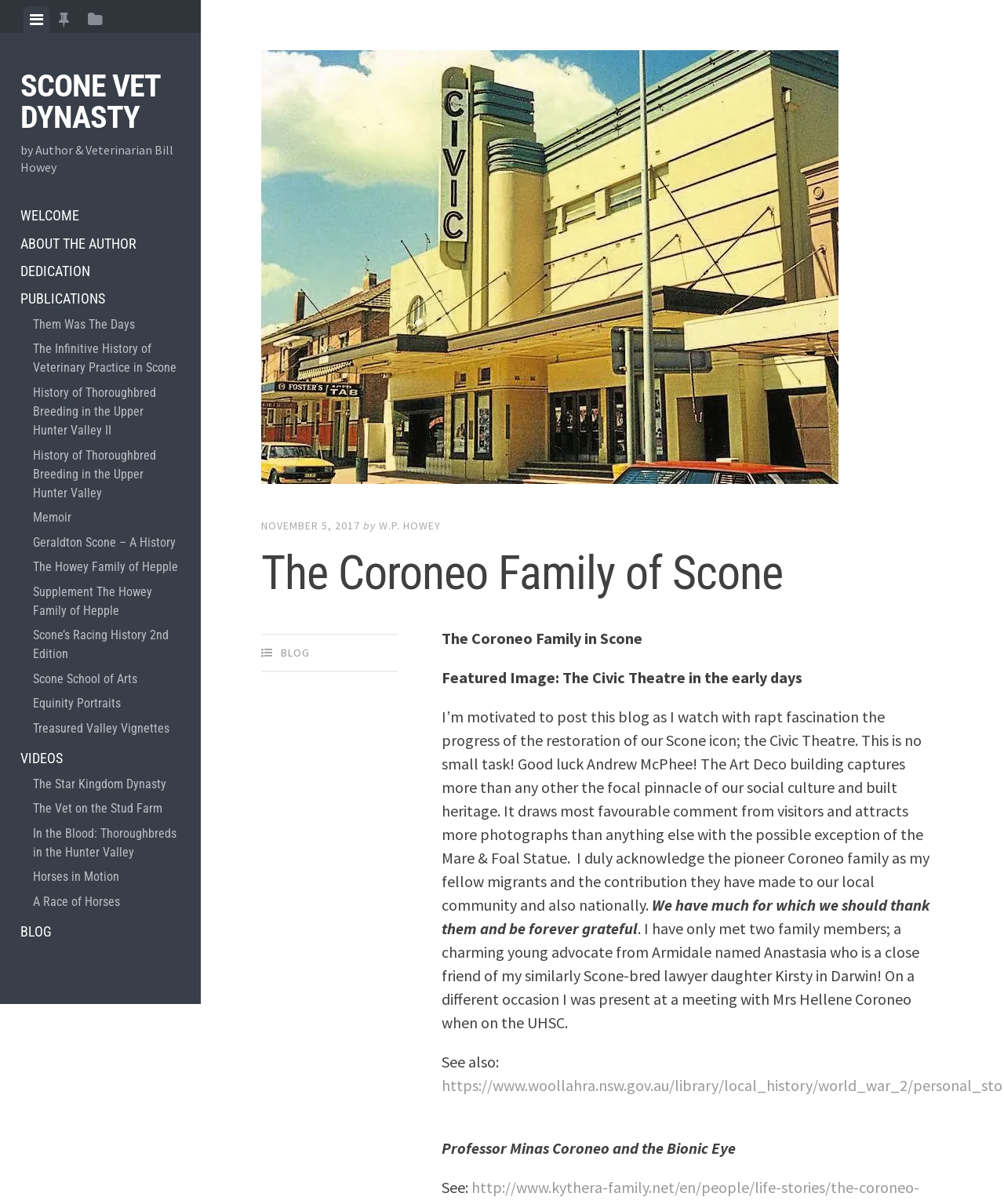Please give the bounding box coordinates of the area that should be clicked to fulfill the following instruction: "Watch videos". The coordinates should be in the format of four float numbers from 0 to 1, i.e., [left, top, right, bottom].

[0.02, 0.618, 0.18, 0.641]